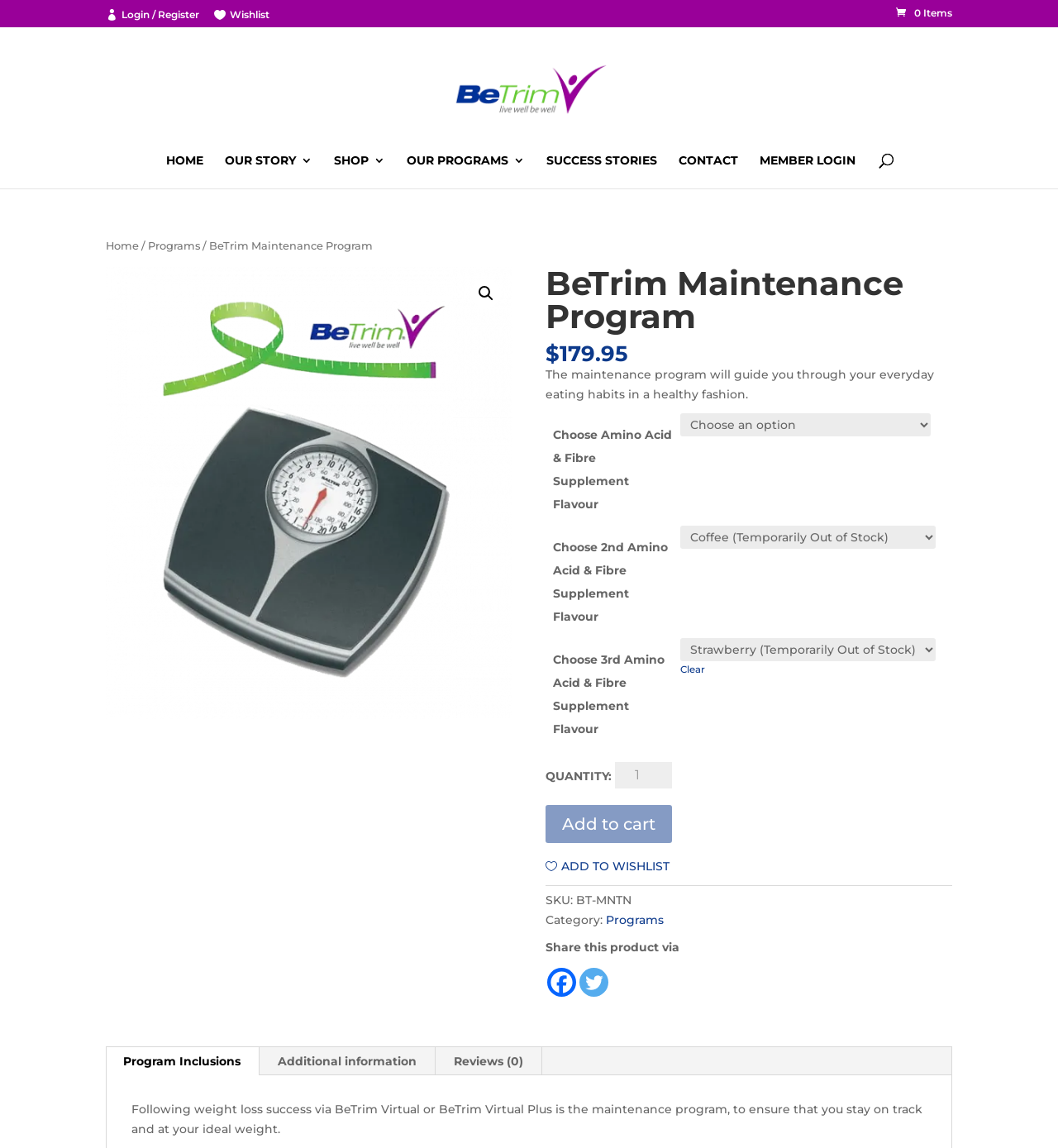Bounding box coordinates are specified in the format (top-left x, top-left y, bottom-right x, bottom-right y). All values are floating point numbers bounded between 0 and 1. Please provide the bounding box coordinate of the region this sentence describes:  Login / Register

[0.1, 0.006, 0.188, 0.024]